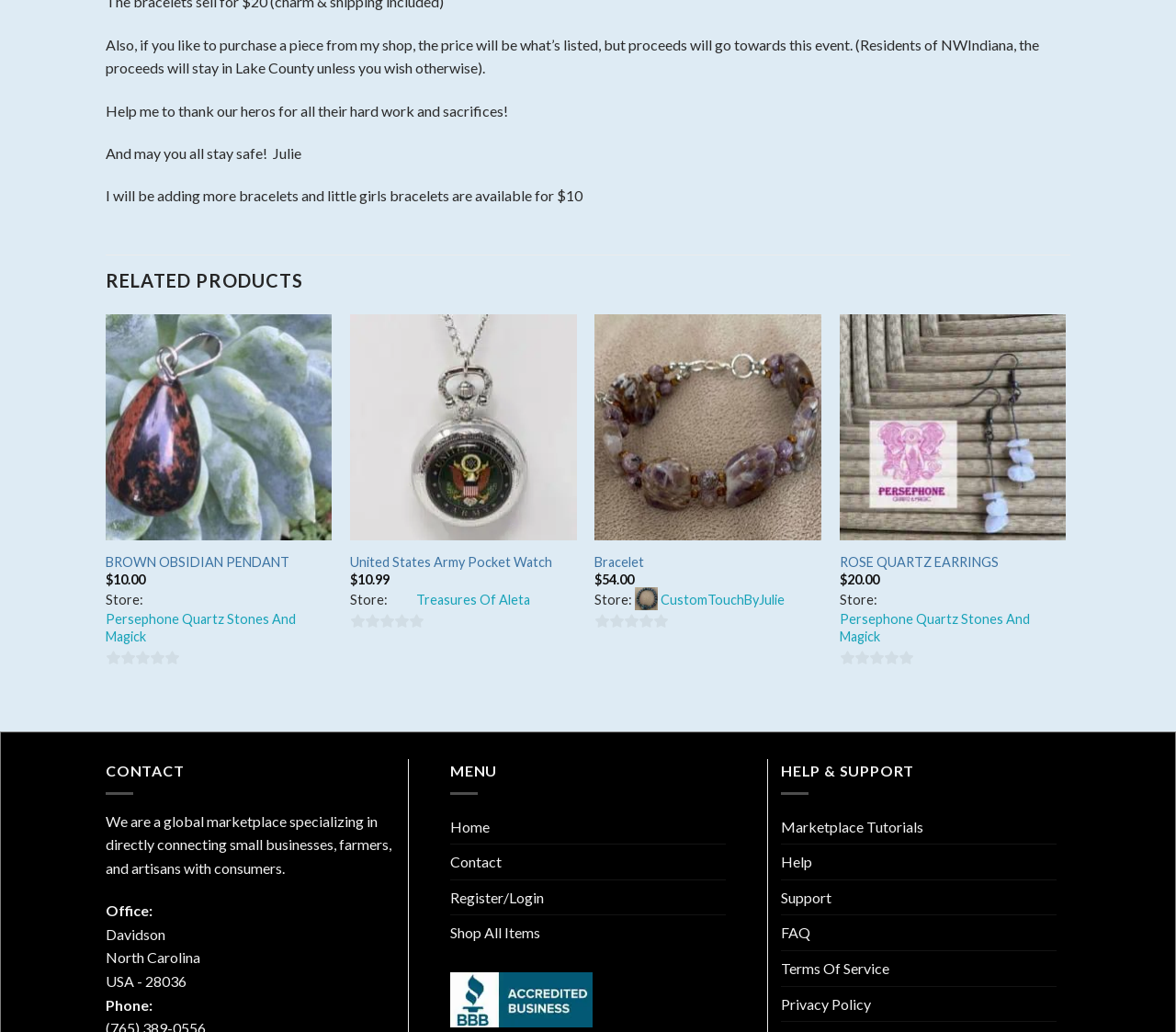Determine the bounding box coordinates of the region to click in order to accomplish the following instruction: "Contact us". Provide the coordinates as four float numbers between 0 and 1, specifically [left, top, right, bottom].

[0.09, 0.738, 0.157, 0.755]